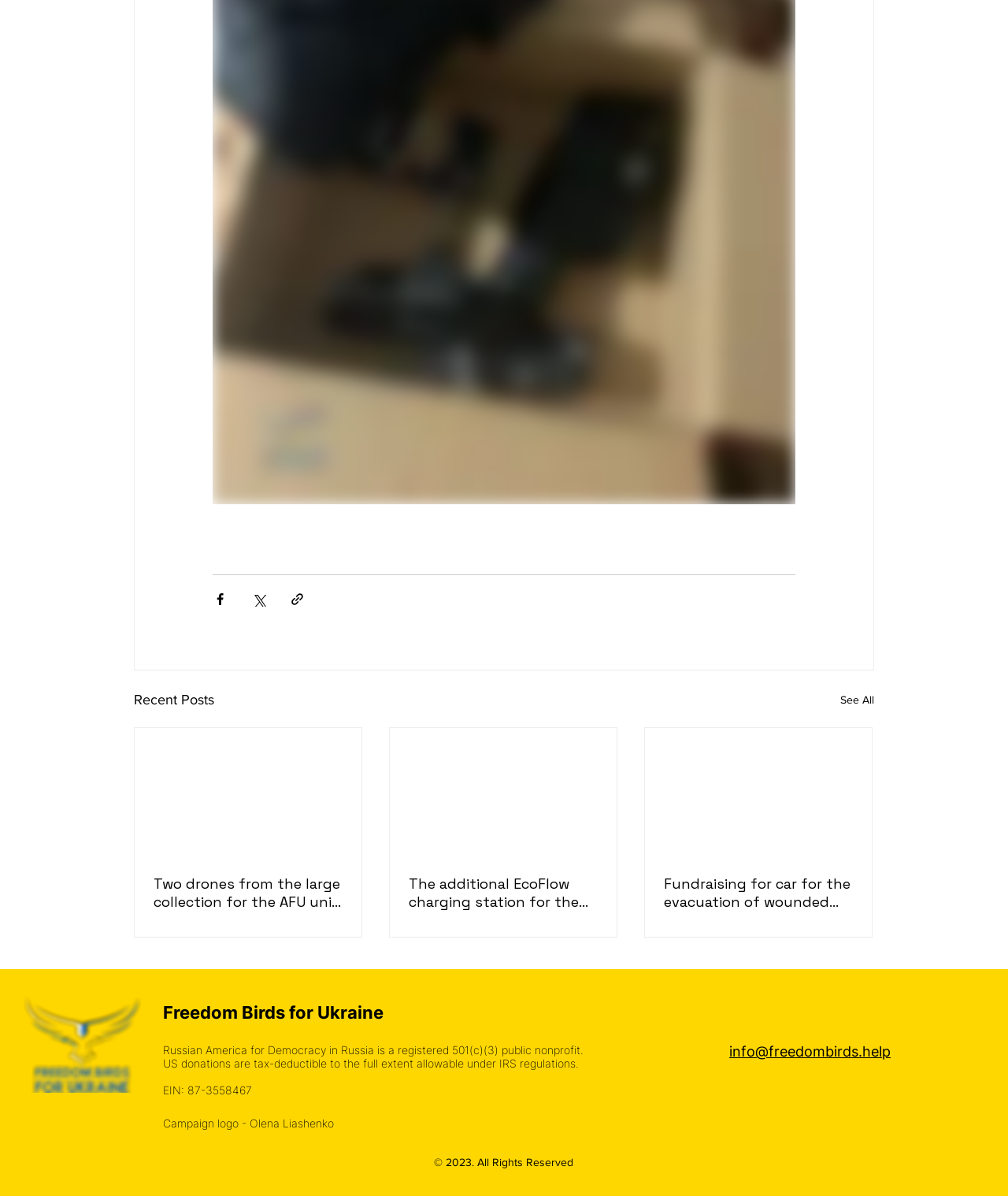Please locate the bounding box coordinates of the element that should be clicked to achieve the given instruction: "See all recent posts".

[0.834, 0.576, 0.867, 0.595]